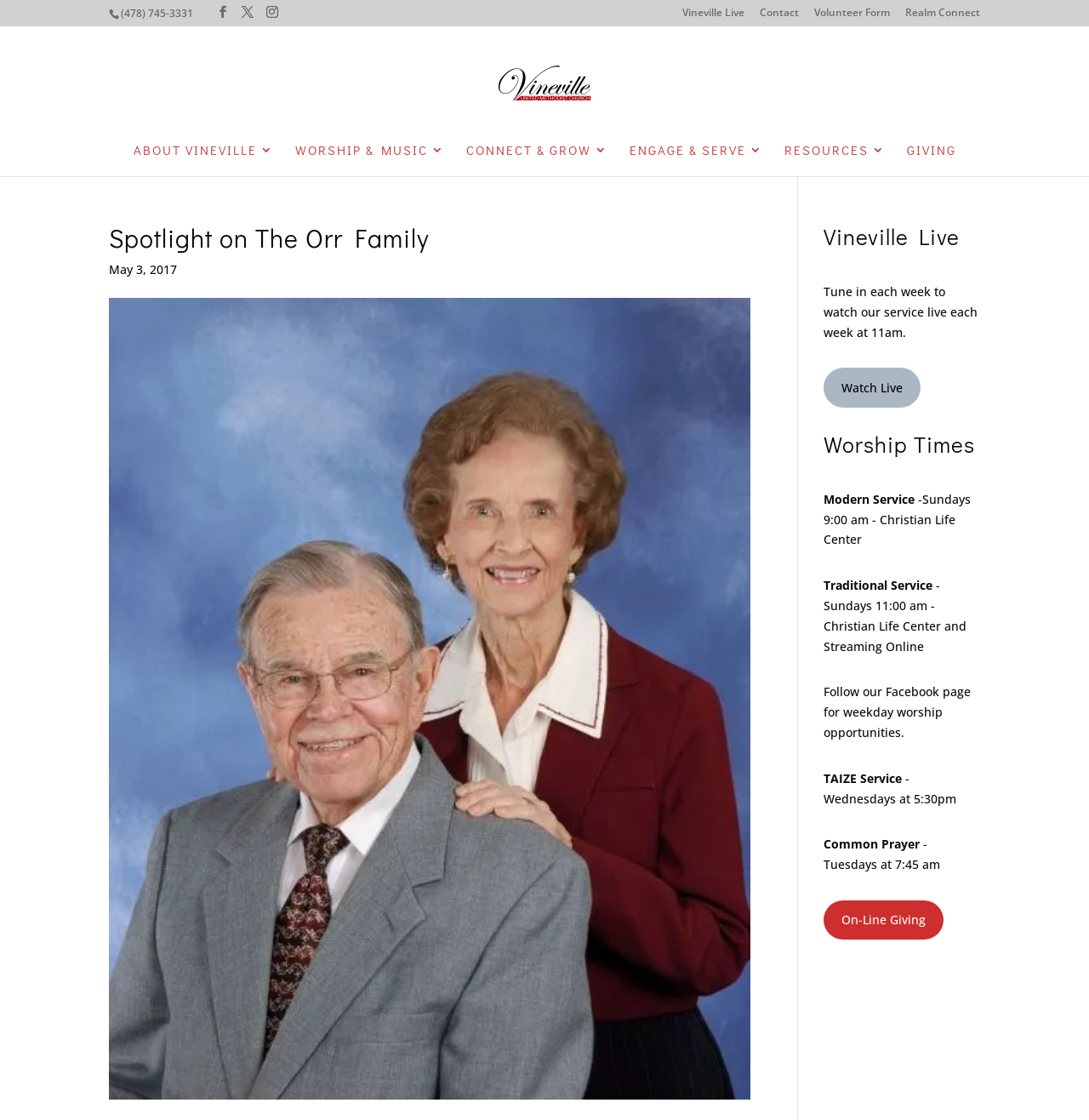Please reply with a single word or brief phrase to the question: 
What is the phone number of Vineville Methodist Church?

(478) 745-3331